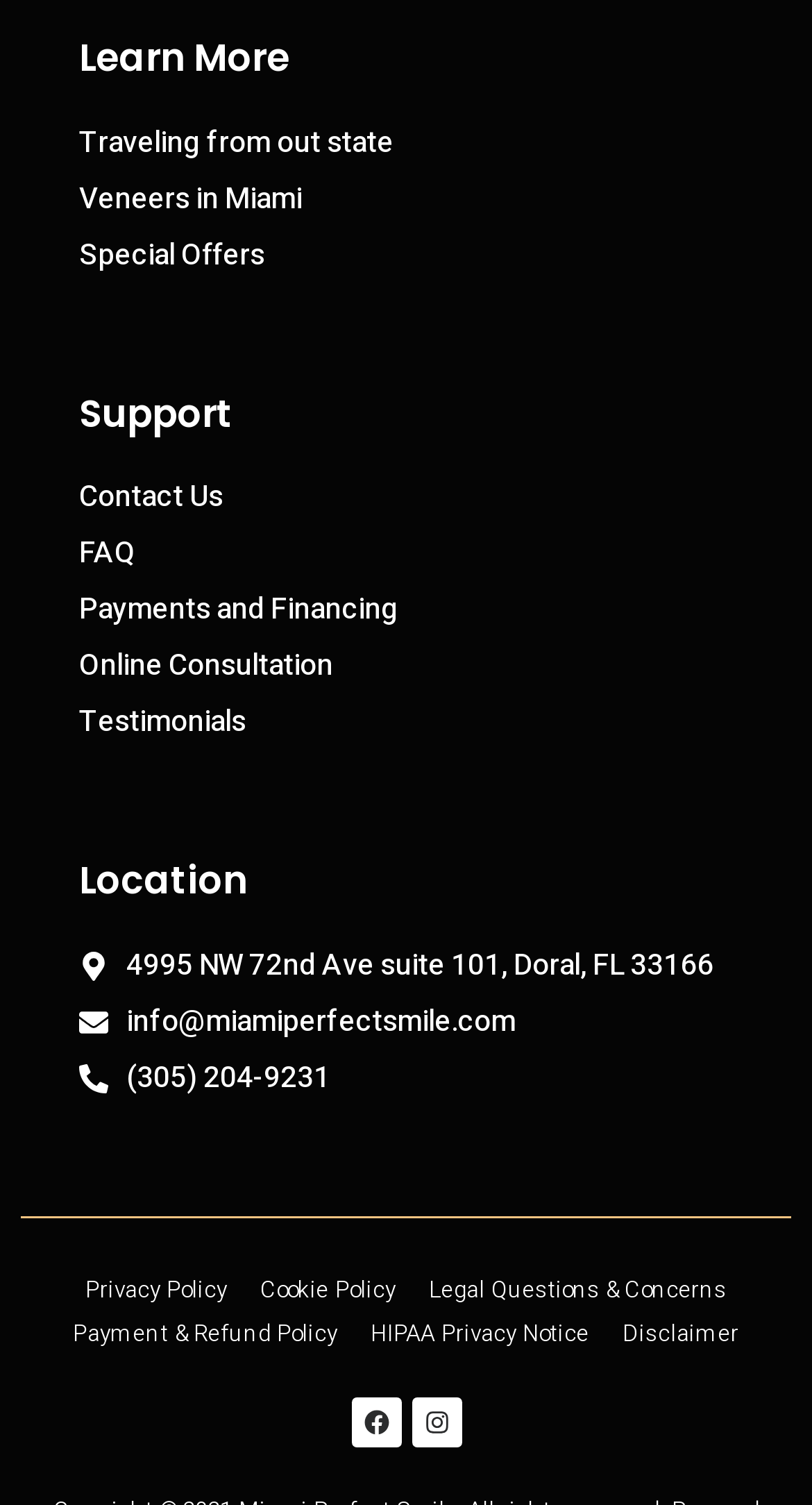Please identify the bounding box coordinates of the element I need to click to follow this instruction: "Get veneers in Miami".

[0.097, 0.117, 0.903, 0.146]